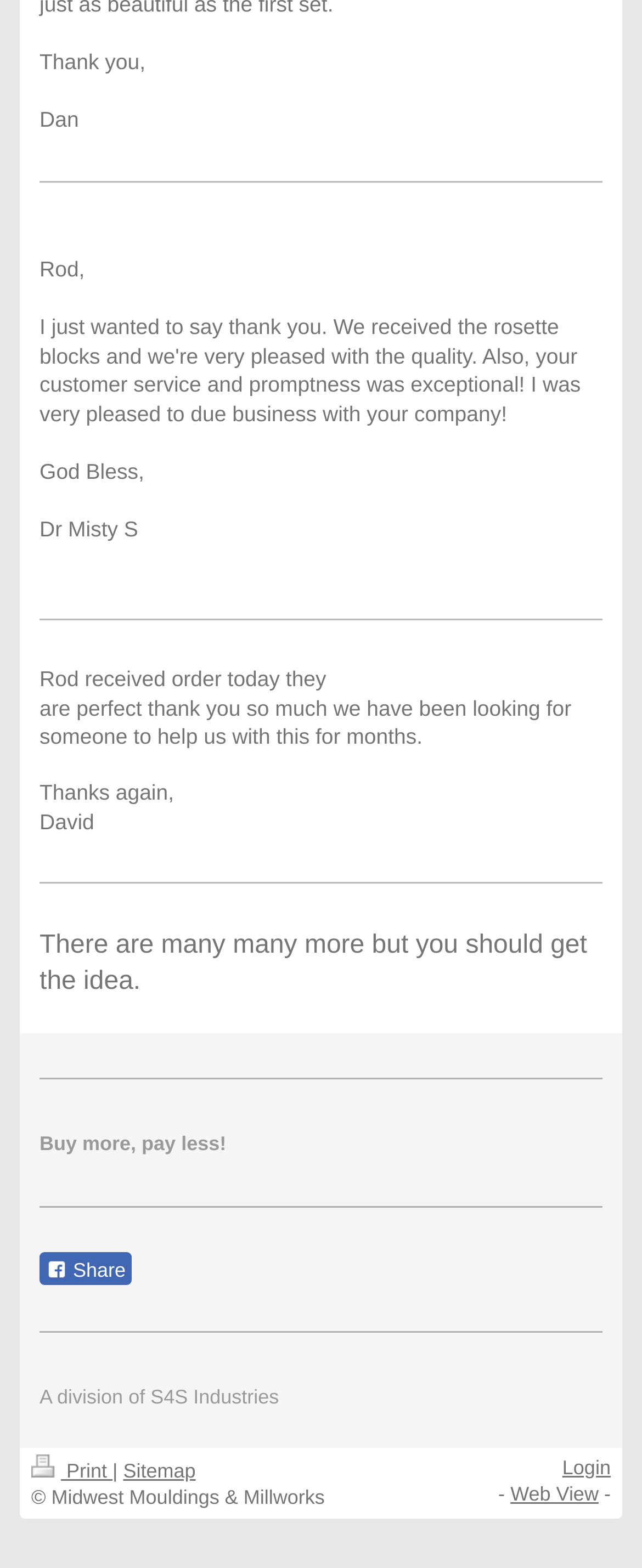Please provide a detailed answer to the question below based on the screenshot: 
What is the phrase written above the 'Share' button?

The phrase 'Buy more, pay less!' is written above the 'Share' button, suggesting that the webpage is related to e-commerce or online shopping.